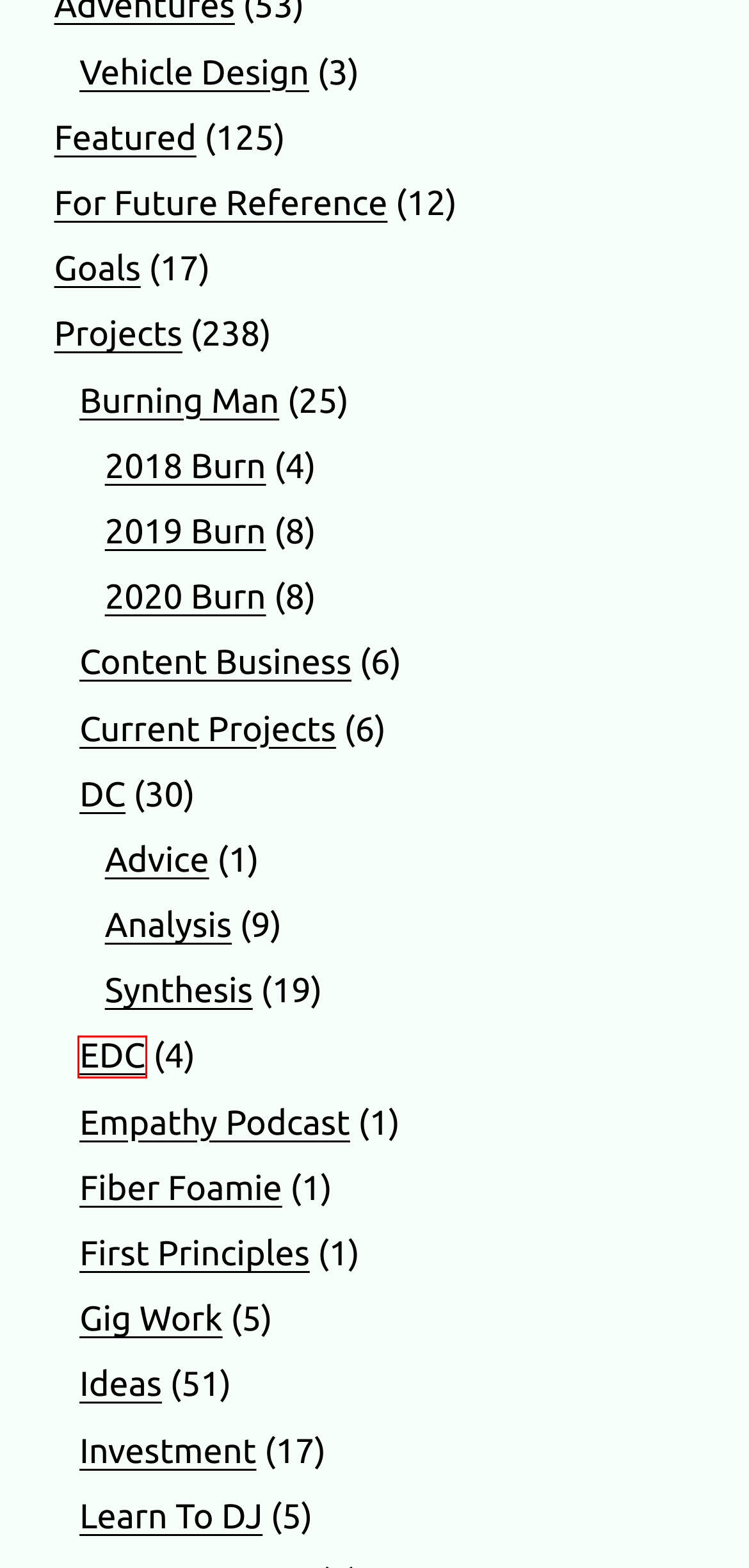You are given a screenshot of a webpage within which there is a red rectangle bounding box. Please choose the best webpage description that matches the new webpage after clicking the selected element in the bounding box. Here are the options:
A. Empathy Podcast Archives - CJ Trowbridge
B. Current Projects Archives - CJ Trowbridge
C. EDC Archives - CJ Trowbridge
D. For Future Reference Archives - CJ Trowbridge
E. 2020 Burn Archives - CJ Trowbridge
F. Burning Man Archives - CJ Trowbridge
G. Content Business Archives - CJ Trowbridge
H. Advice Archives - CJ Trowbridge

C